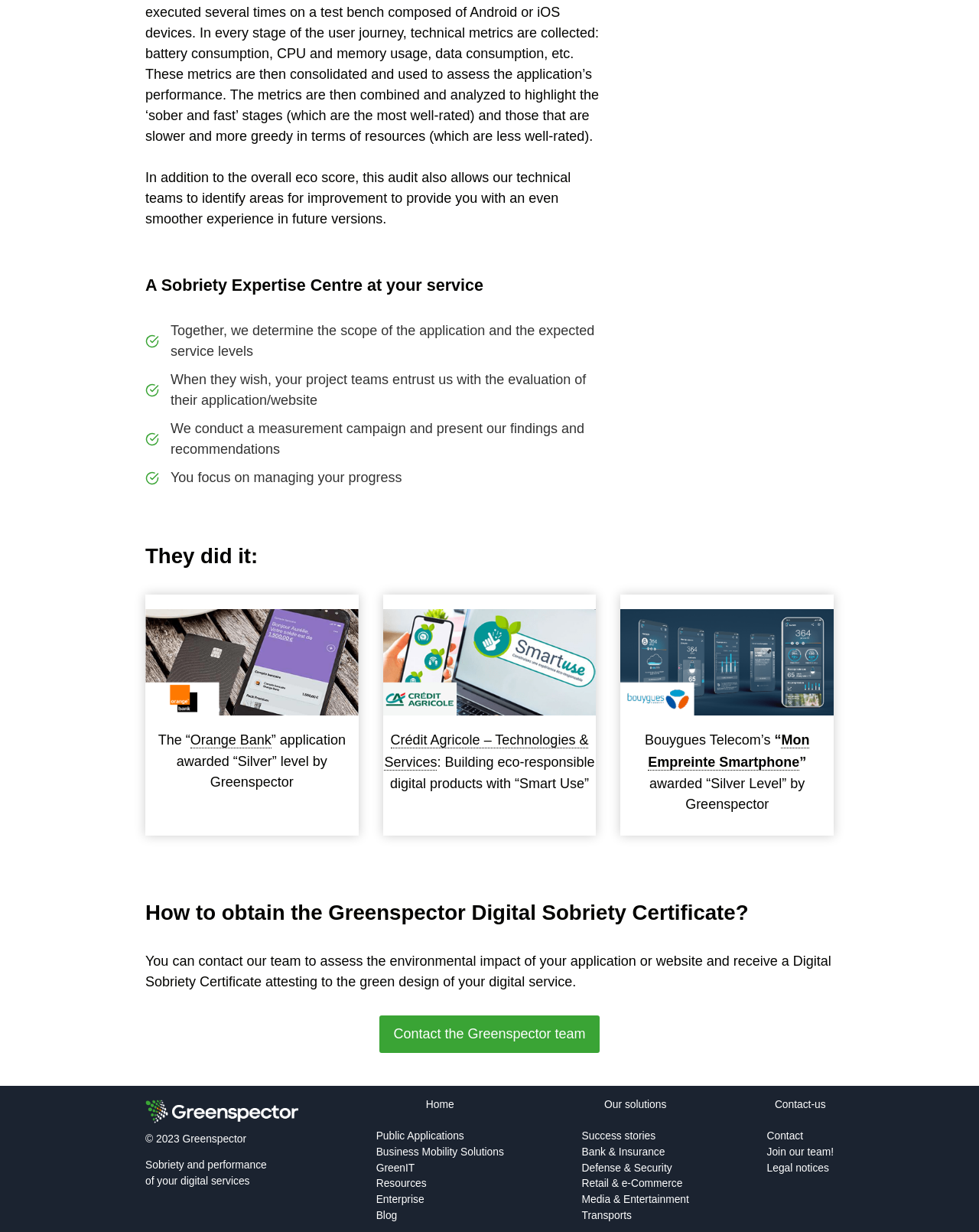Determine the bounding box coordinates of the clickable element necessary to fulfill the instruction: "Contact the Greenspector team". Provide the coordinates as four float numbers within the 0 to 1 range, i.e., [left, top, right, bottom].

[0.388, 0.825, 0.612, 0.855]